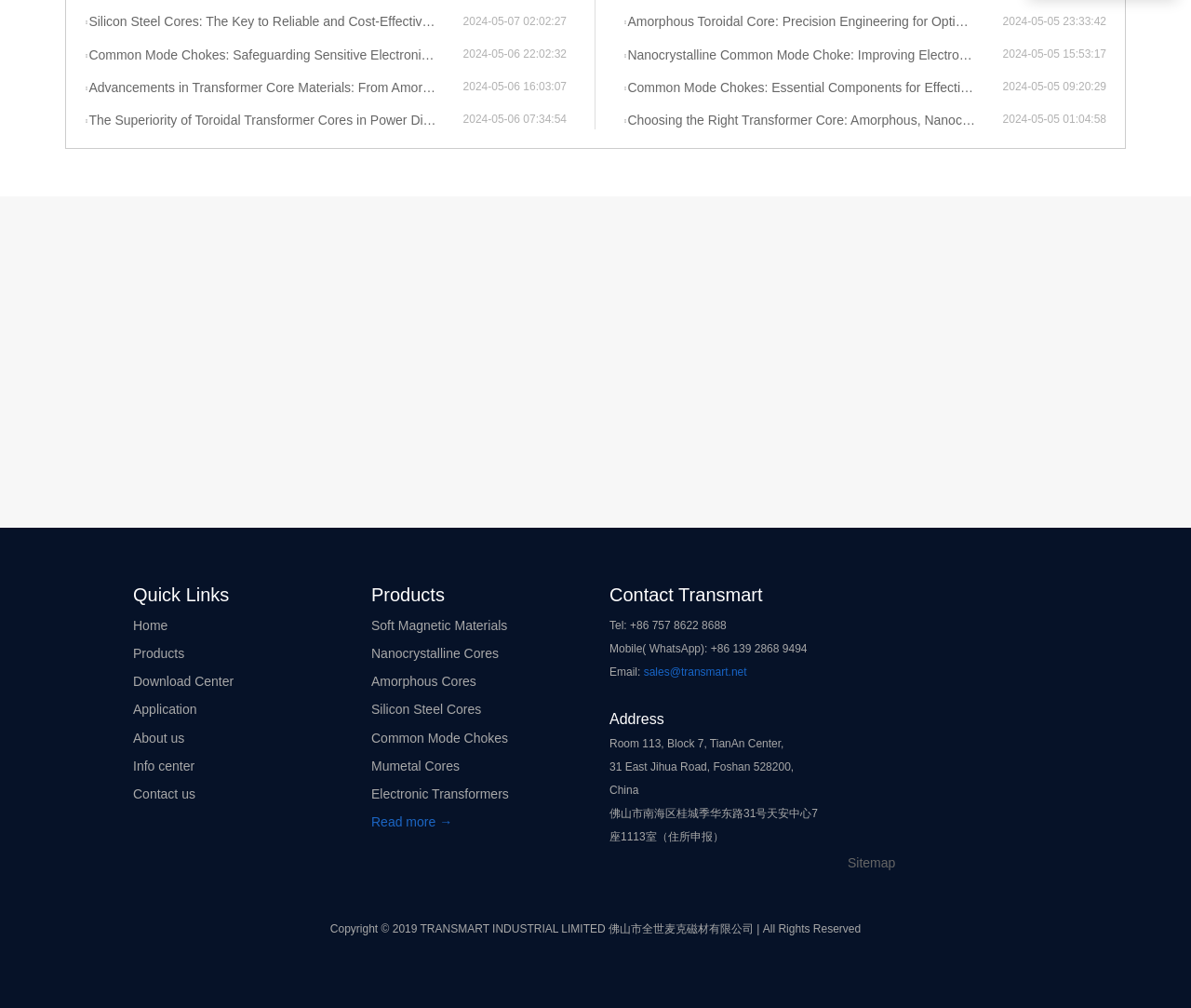Answer succinctly with a single word or phrase:
What is the address of Transmart's office?

Room 113, Block 7, TianAn Center